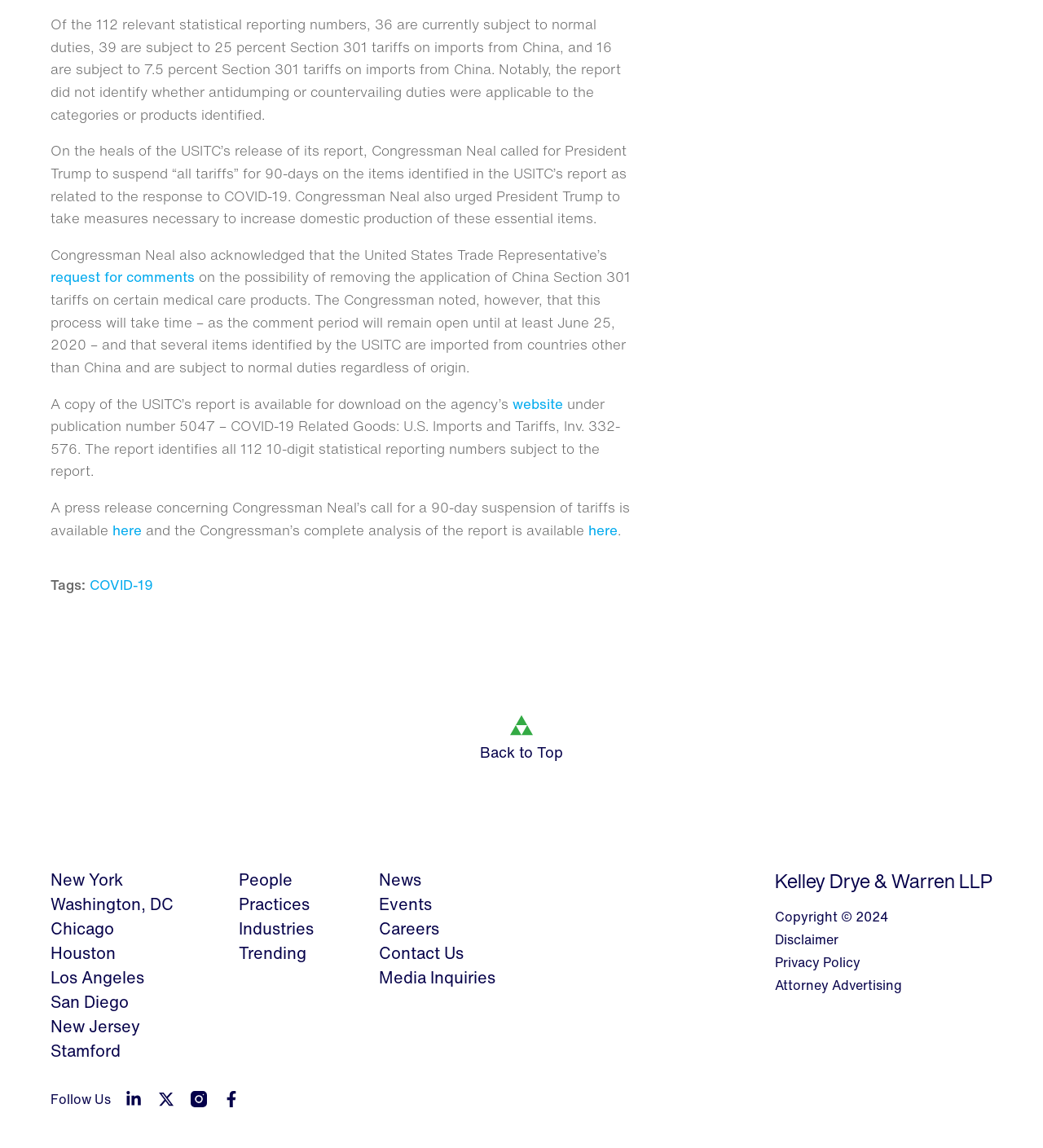Identify the bounding box of the UI component described as: "COVID-19".

[0.086, 0.501, 0.147, 0.518]